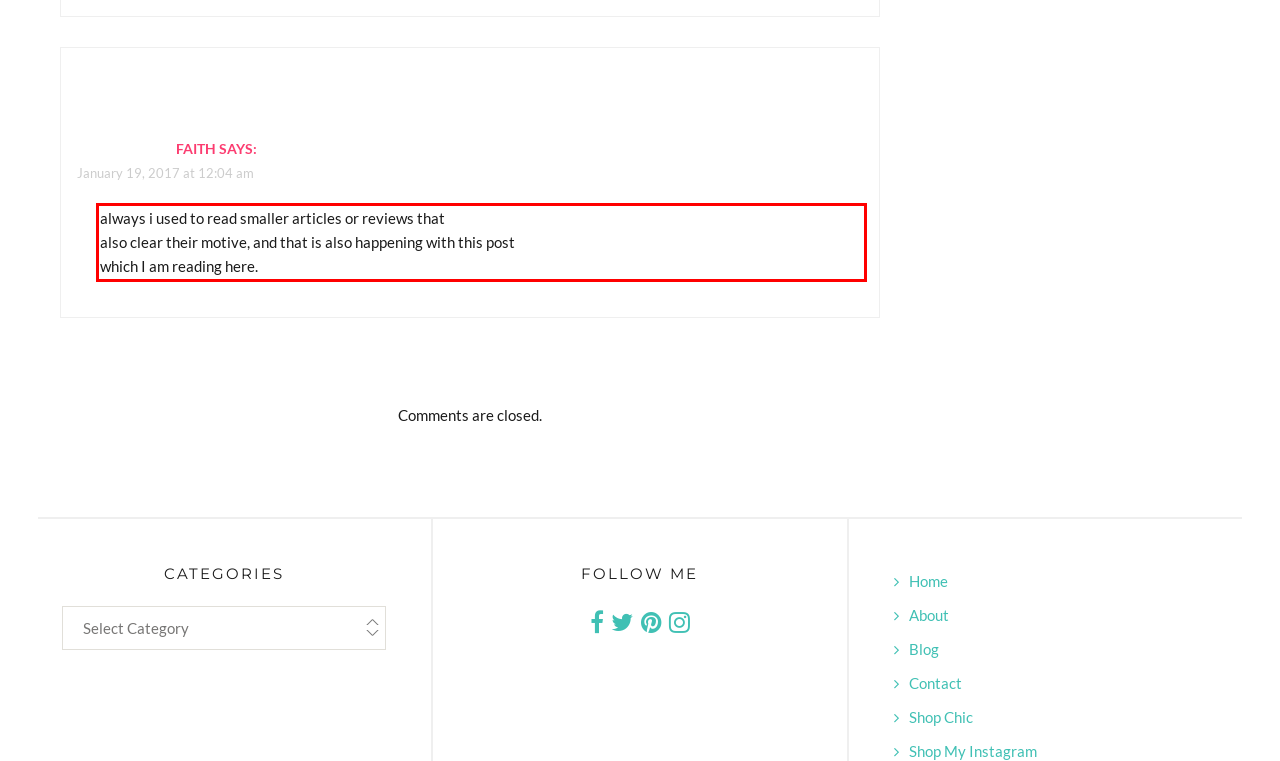Please identify and extract the text content from the UI element encased in a red bounding box on the provided webpage screenshot.

always i used to read smaller articles or reviews that also clear their motive, and that is also happening with this post which I am reading here.